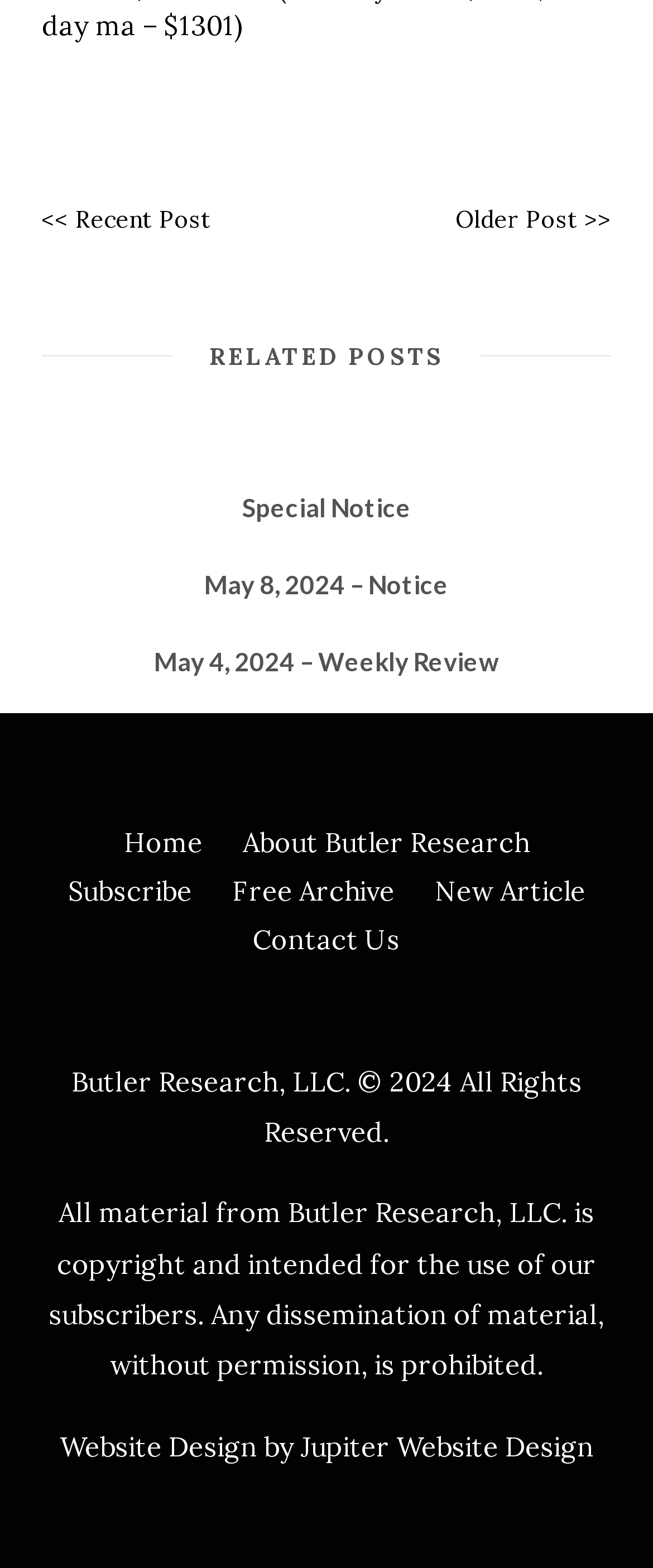Please look at the image and answer the question with a detailed explanation: What is the name of the website?

The name of the website can be found in the links and static text elements. Specifically, the link 'About Butler Research' and the static text 'Butler Research, LLC. © 2024 All Rights Reserved.' both contain the name of the website.